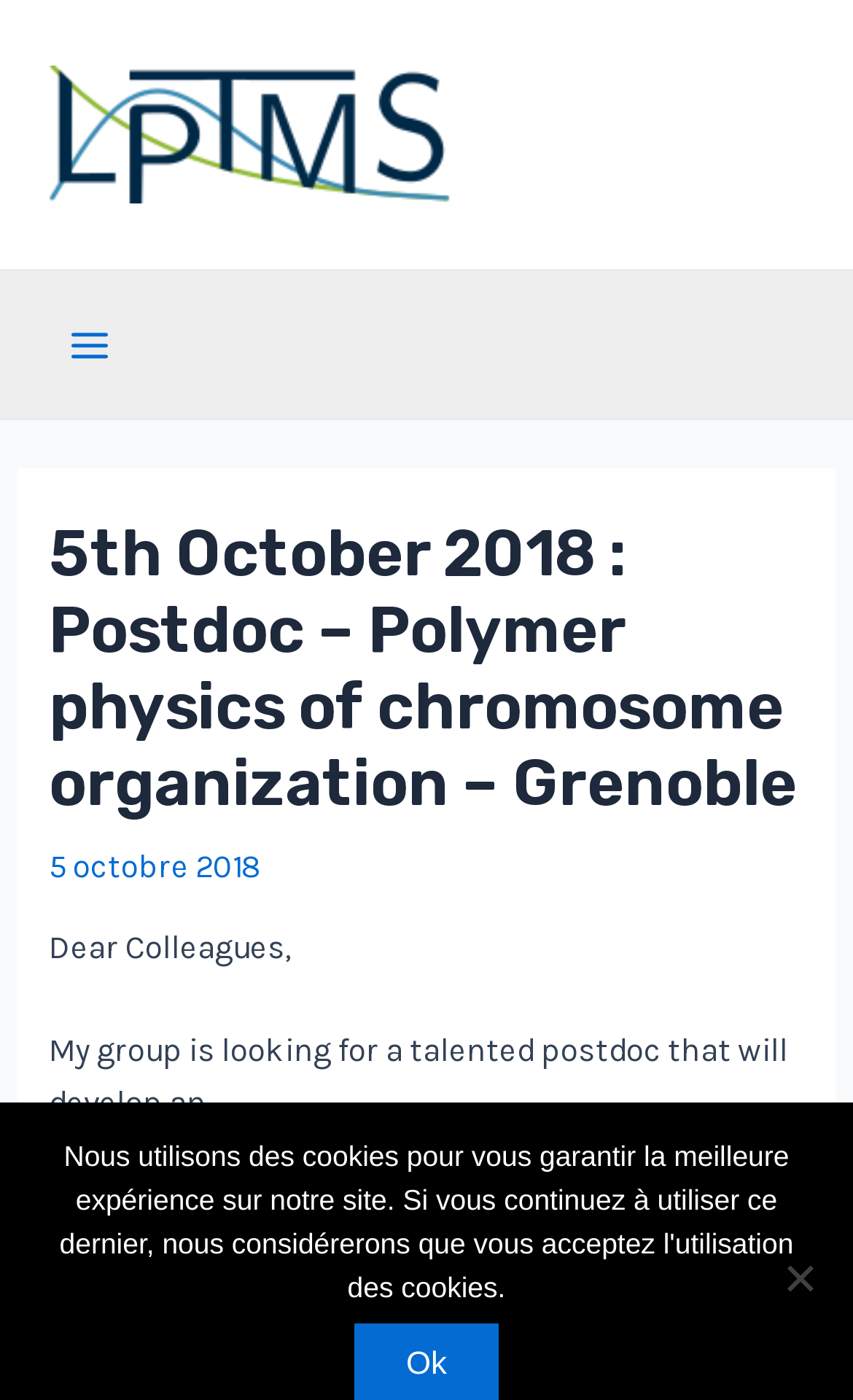What is the purpose of the postdoc position?
Using the visual information from the image, give a one-word or short-phrase answer.

develop an interdisciplinary activity